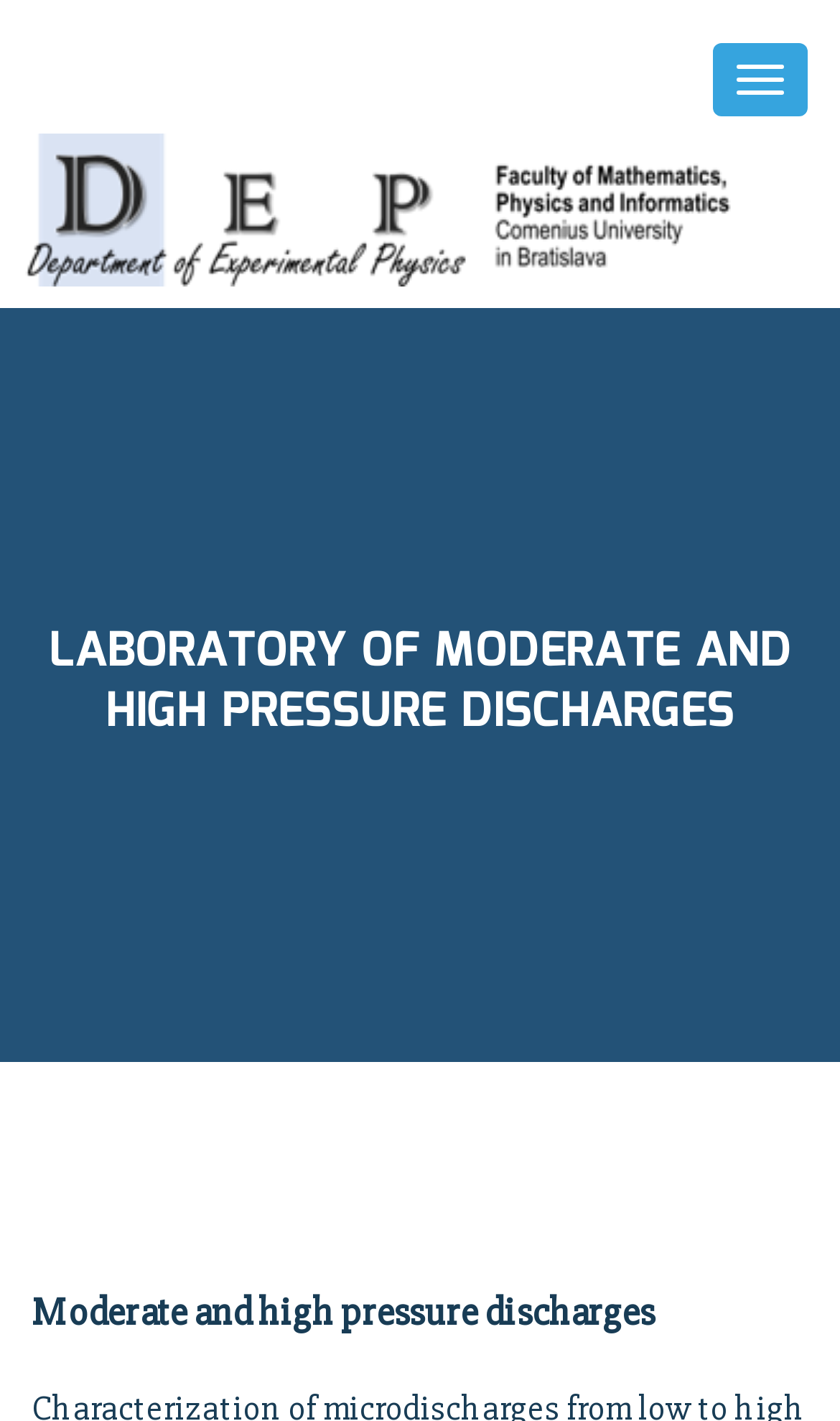Please determine the bounding box coordinates, formatted as (top-left x, top-left y, bottom-right x, bottom-right y), with all values as floating point numbers between 0 and 1. Identify the bounding box of the region described as: alt="Department of Experimental Physics"

[0.0, 0.094, 0.915, 0.202]